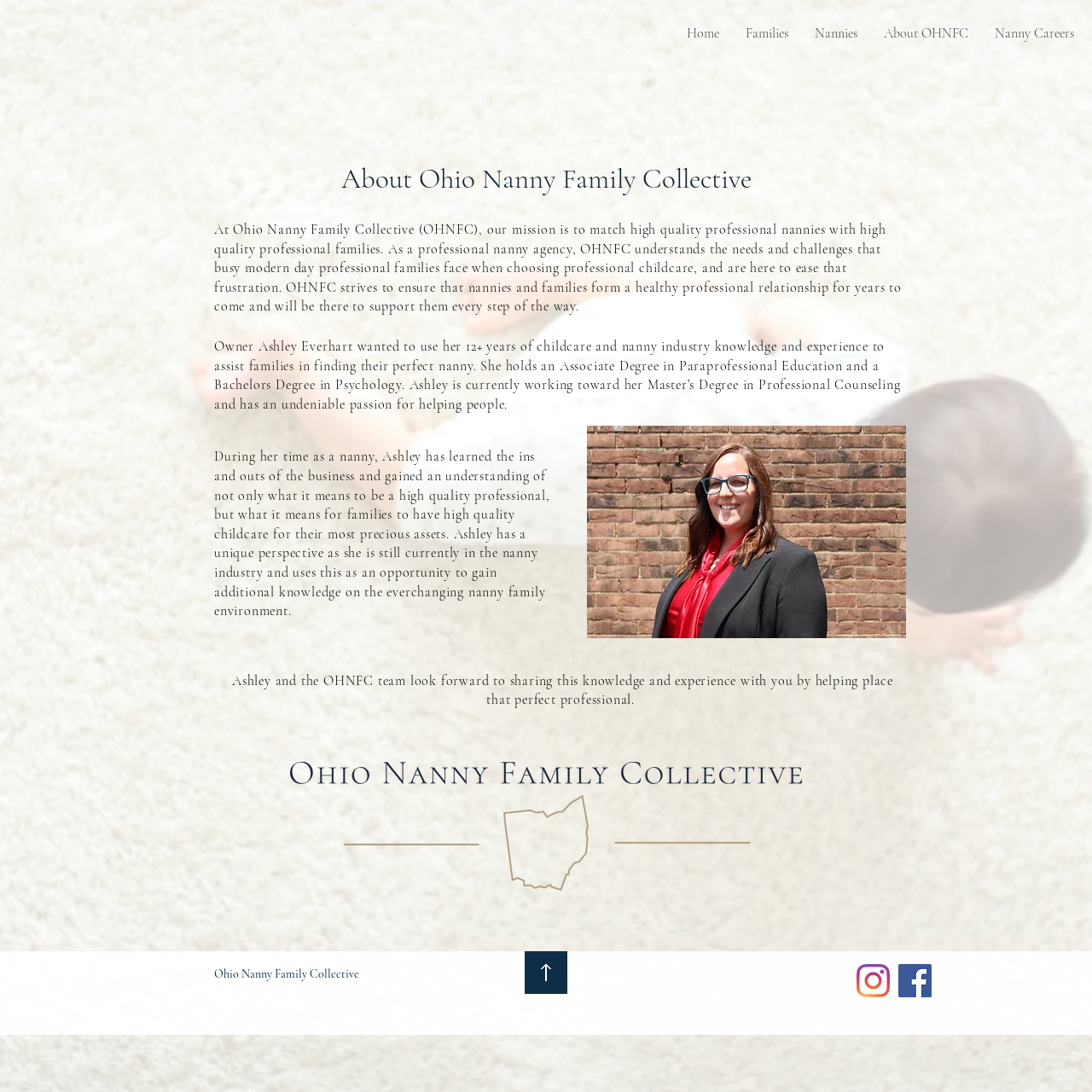Kindly respond to the following question with a single word or a brief phrase: 
What is the purpose of OHNFC?

Ease frustration in finding childcare